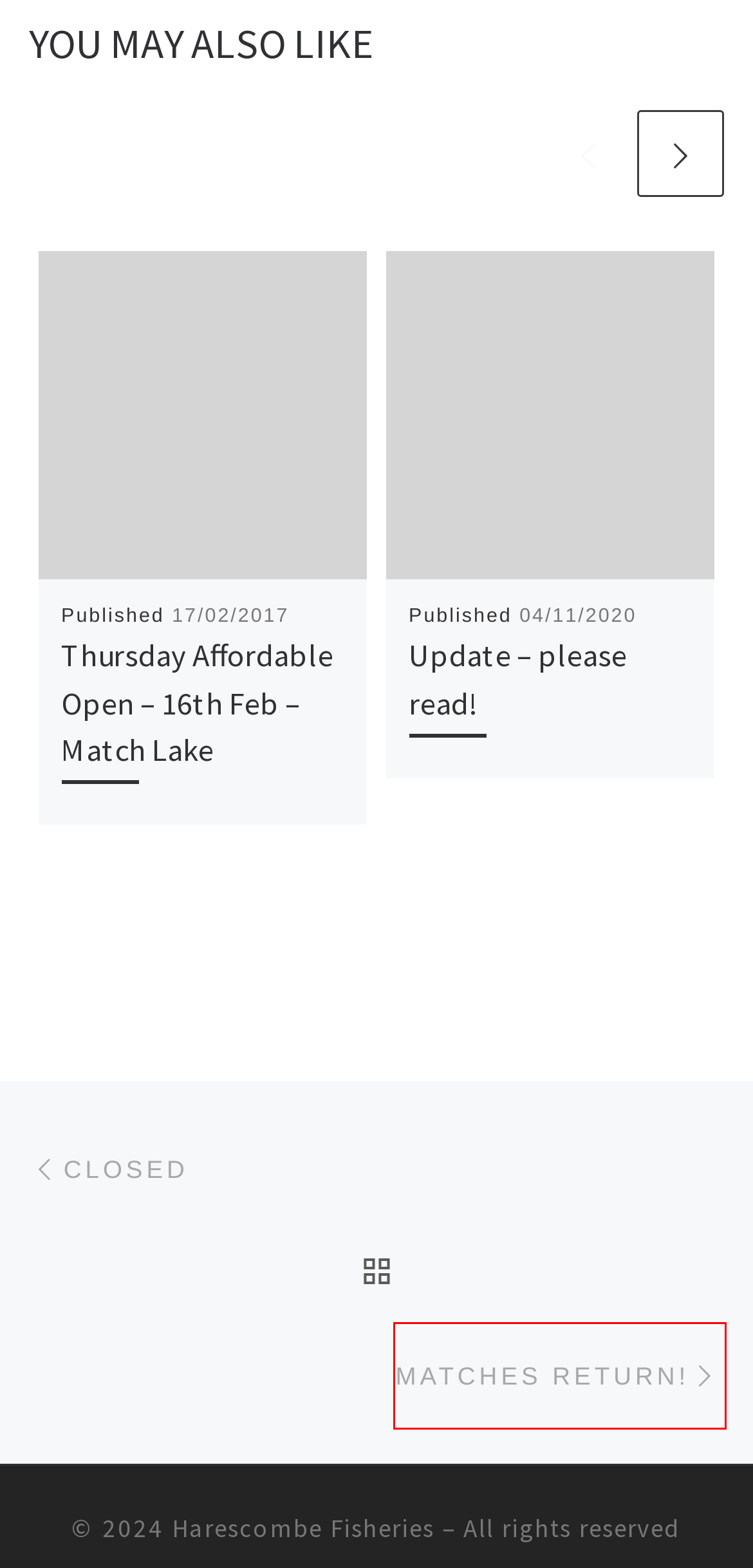Consider the screenshot of a webpage with a red bounding box and select the webpage description that best describes the new page that appears after clicking the element inside the red box. Here are the candidates:
A. Thursday Affordable Open – 16th Feb – Match Lake – Harescombe Fisheries
B. Re-opening! – Harescombe Fisheries
C. Update – please read! – Harescombe Fisheries
D. CLOSED – Harescombe Fisheries
E. No matches (again) for now – Harescombe Fisheries
F. Customizr WordPress Theme | Press Customizr
G. 04/03/2021 – Harescombe Fisheries
H. Matches return! – Harescombe Fisheries

H